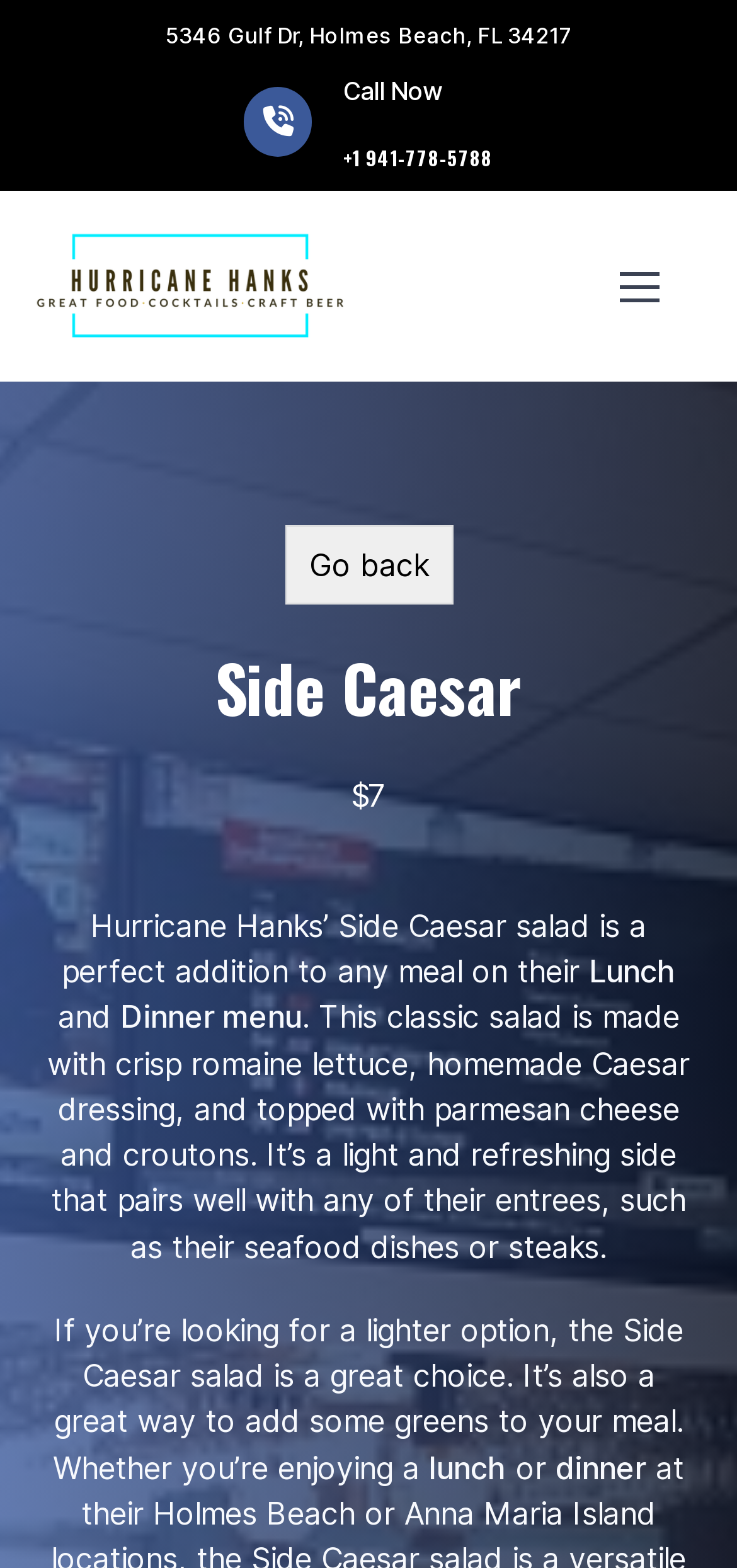Find the bounding box coordinates for the HTML element described as: "aria-label="Mobile menu"". The coordinates should consist of four float values between 0 and 1, i.e., [left, top, right, bottom].

[0.885, 0.145, 0.949, 0.164]